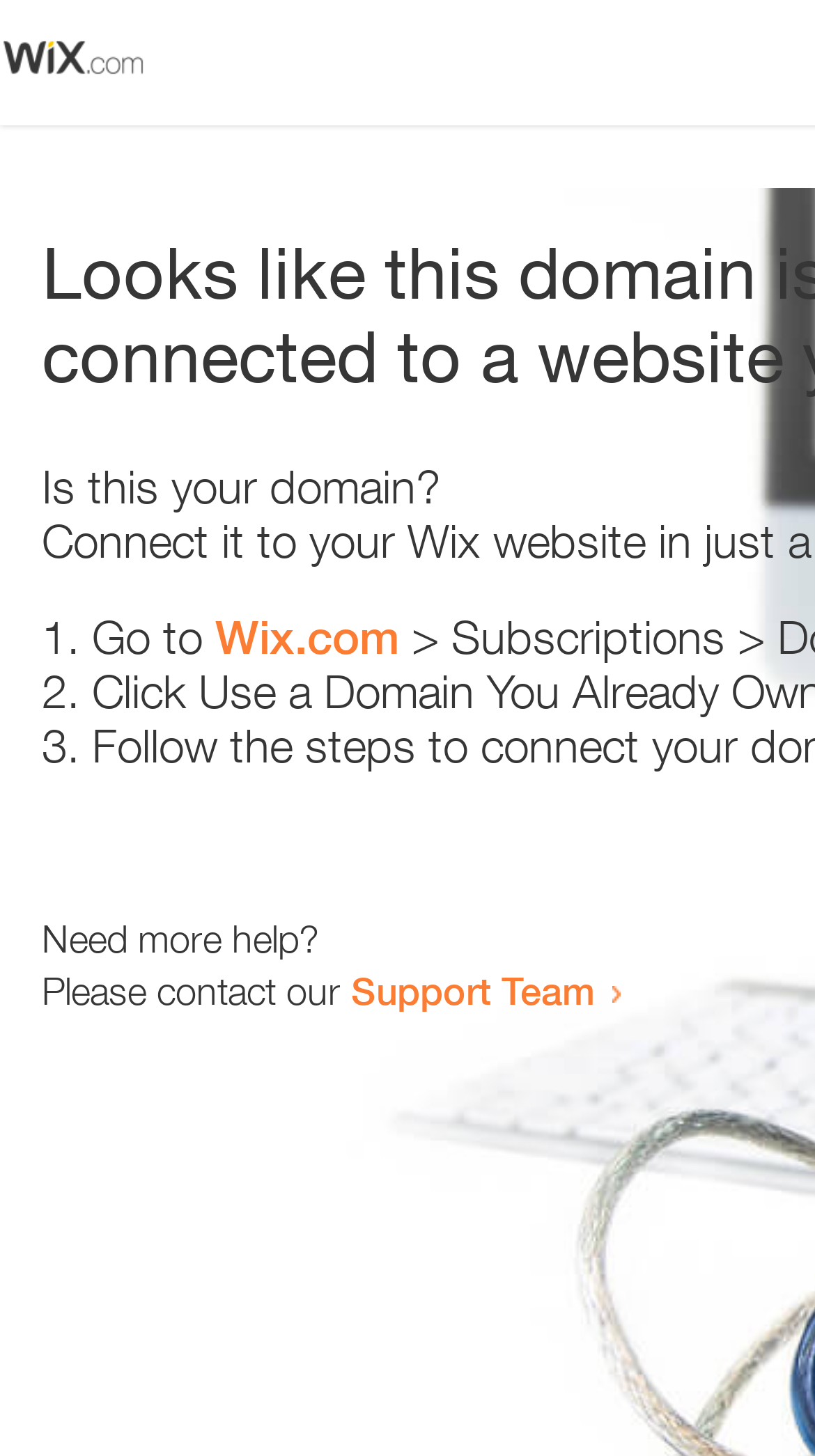Extract the main heading from the webpage content.

Looks like this domain isn't
connected to a website yet